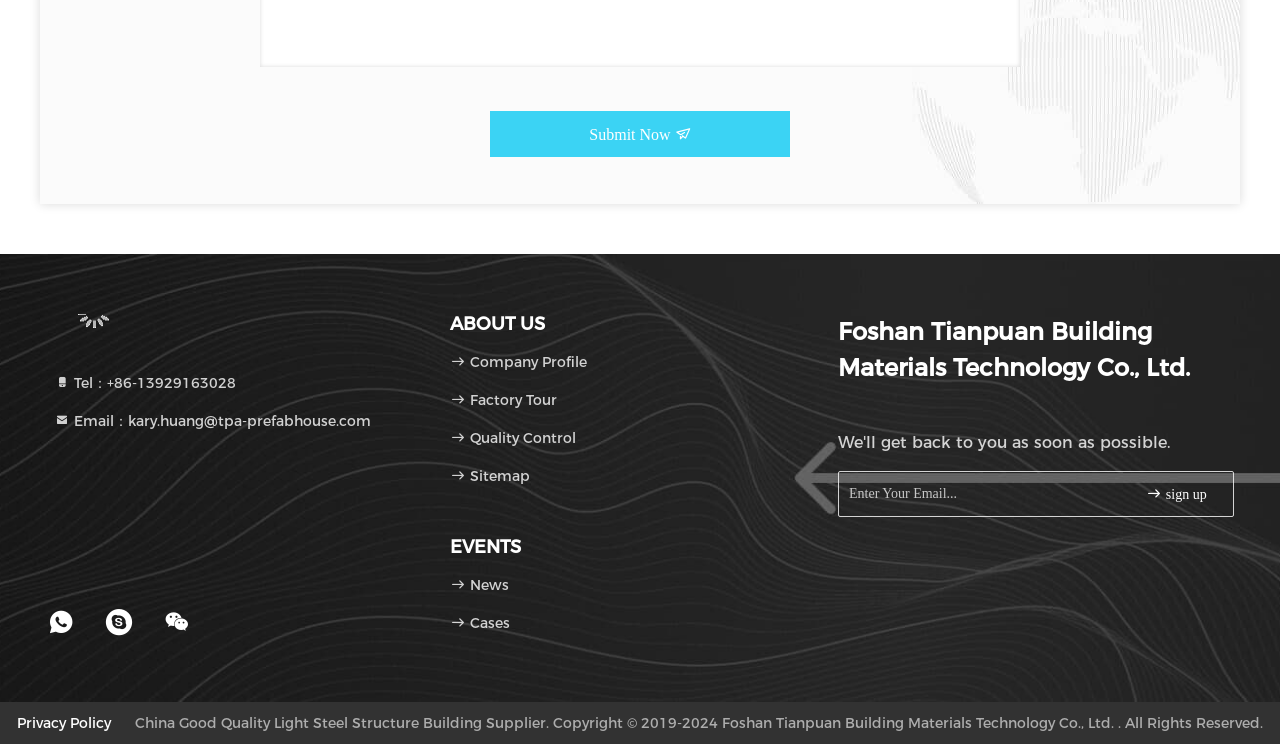What is the purpose of the button at the top?
Please provide a full and detailed response to the question.

I found the purpose of the button by looking at the button element with the text 'Submit Now' and inferred that it is used to submit some information.